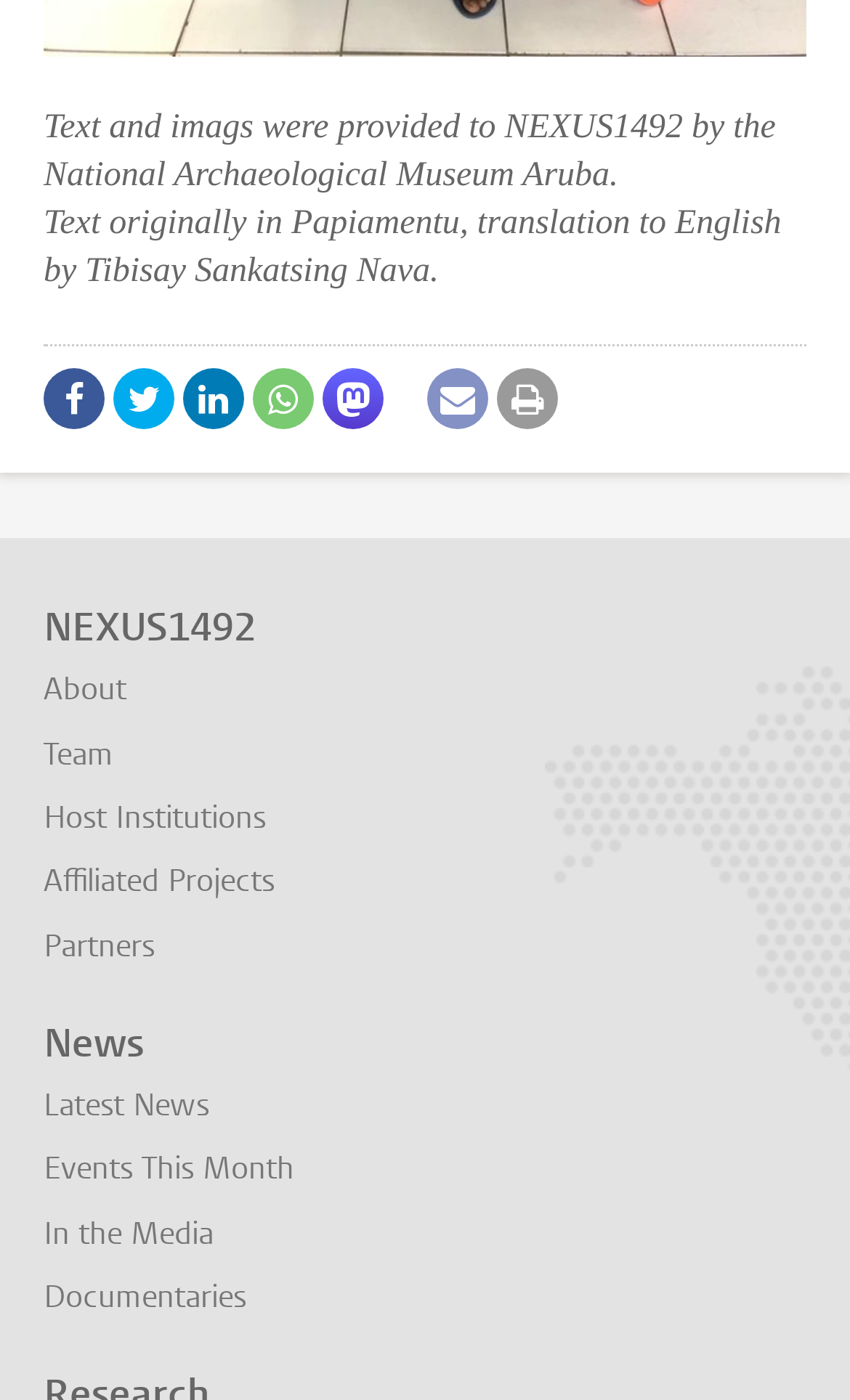Please determine the bounding box coordinates of the clickable area required to carry out the following instruction: "Click the Latest News link". The coordinates must be four float numbers between 0 and 1, represented as [left, top, right, bottom].

[0.051, 0.775, 0.246, 0.804]